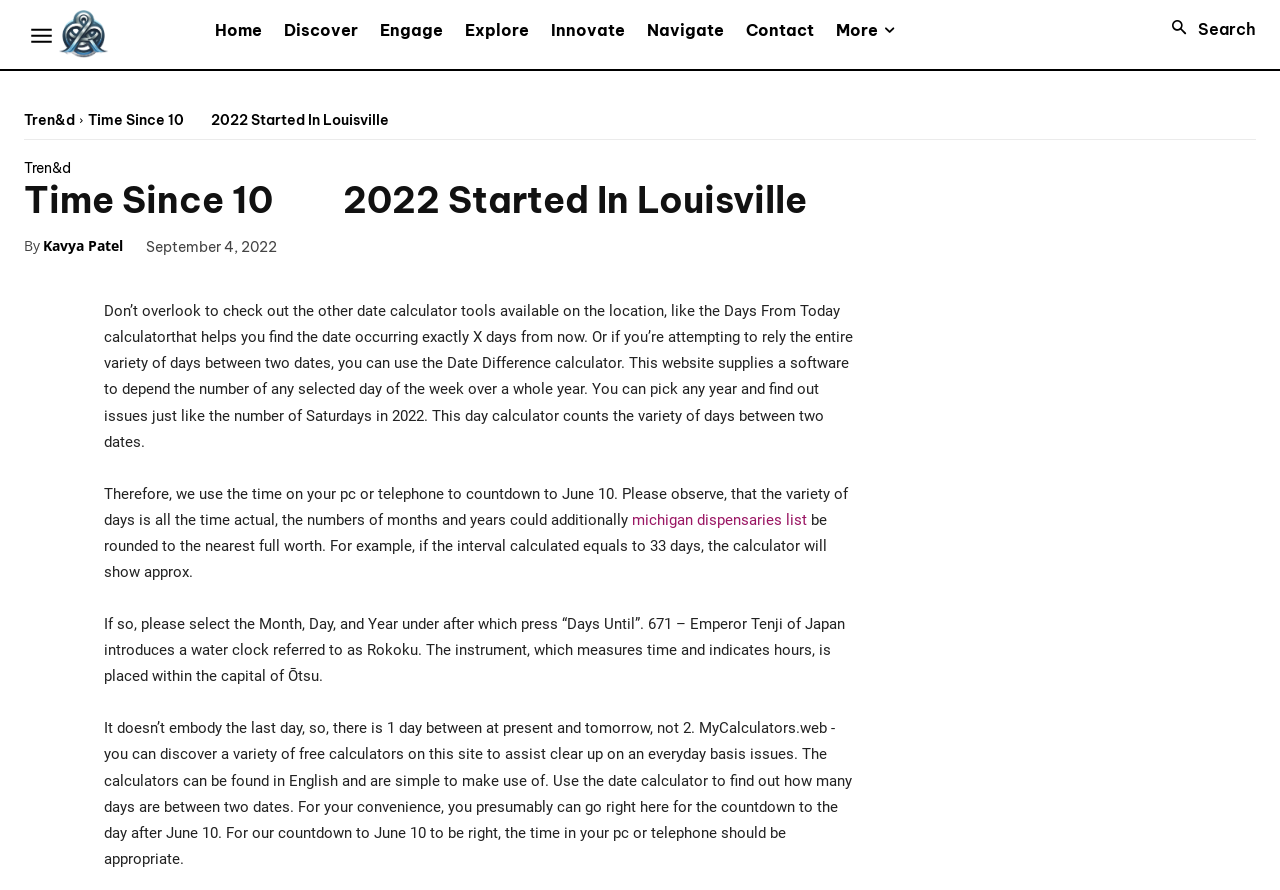What is the date displayed in the time element?
Refer to the image and provide a one-word or short phrase answer.

September 4, 2022